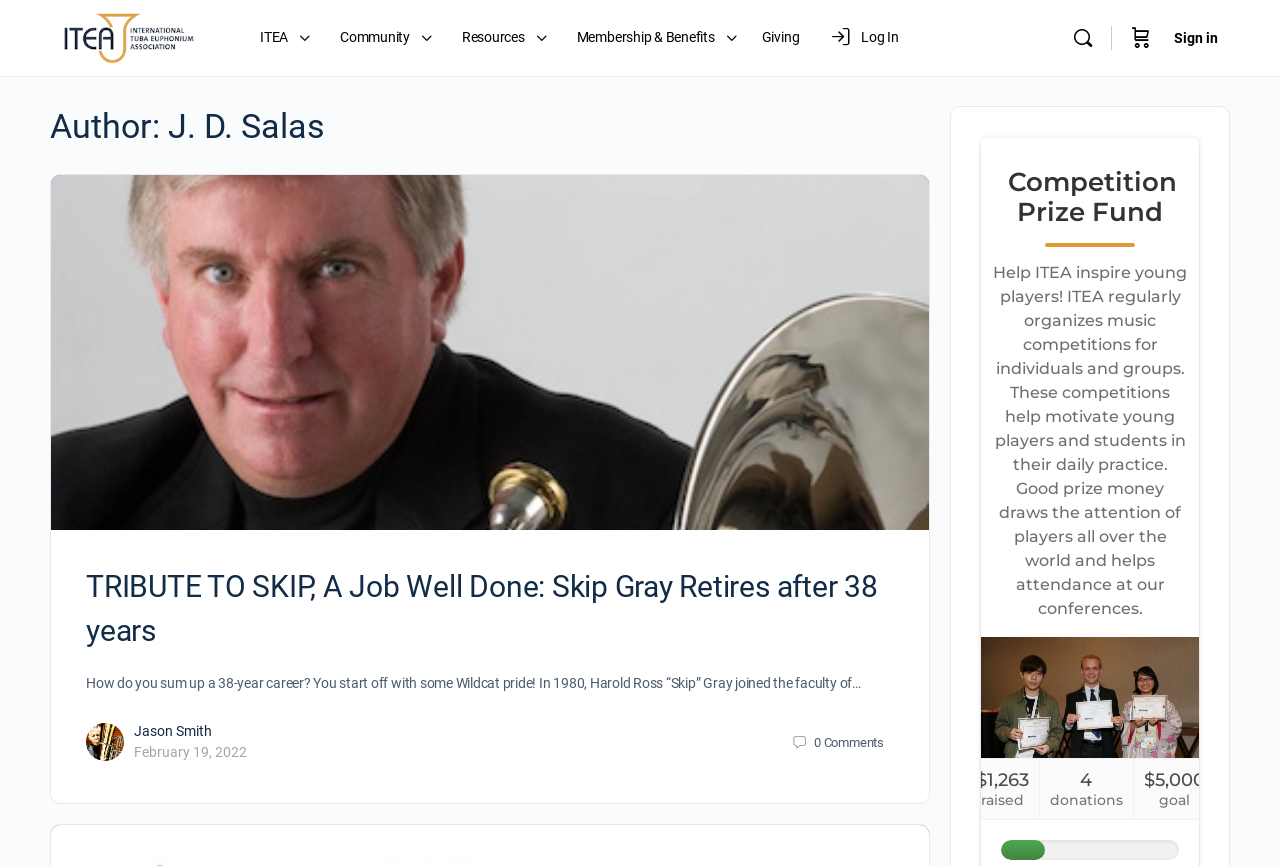Locate the bounding box coordinates of the area you need to click to fulfill this instruction: 'Search for something'. The coordinates must be in the form of four float numbers ranging from 0 to 1: [left, top, right, bottom].

[0.83, 0.03, 0.862, 0.058]